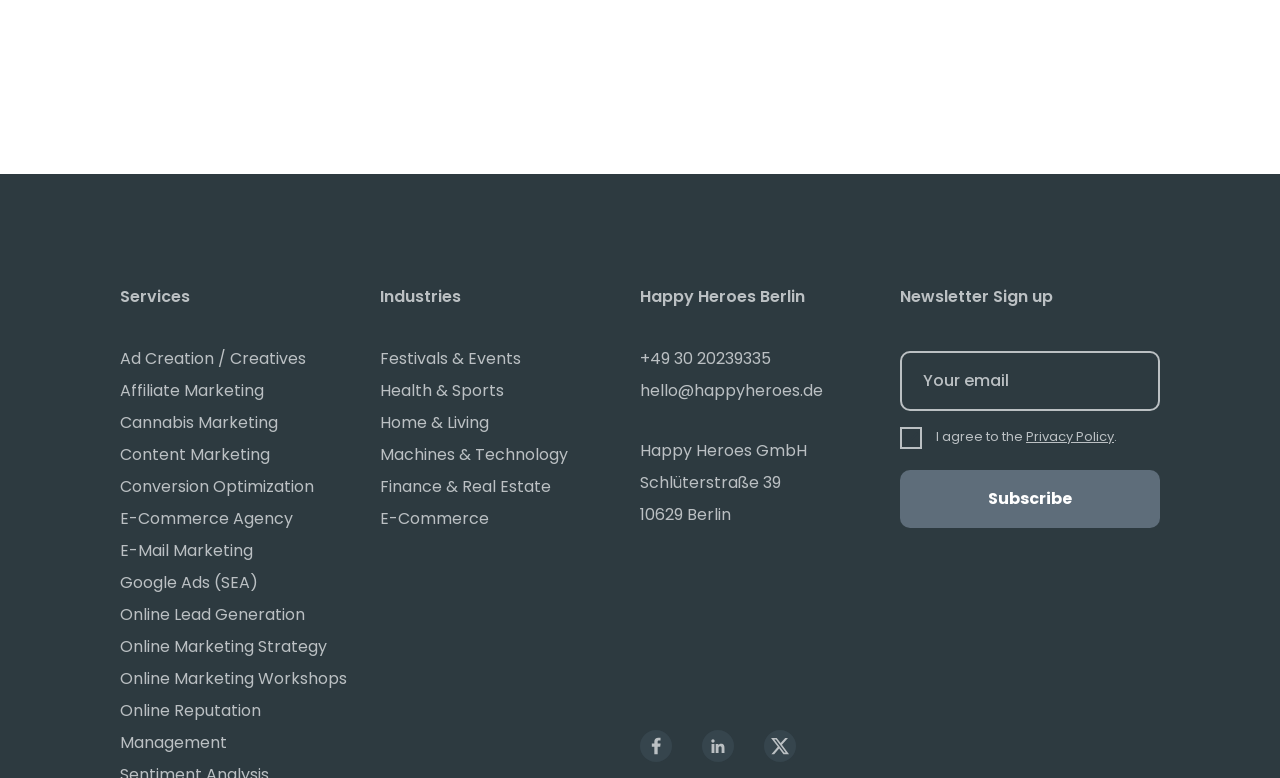How many services are listed?
Using the information from the image, give a concise answer in one word or a short phrase.

11